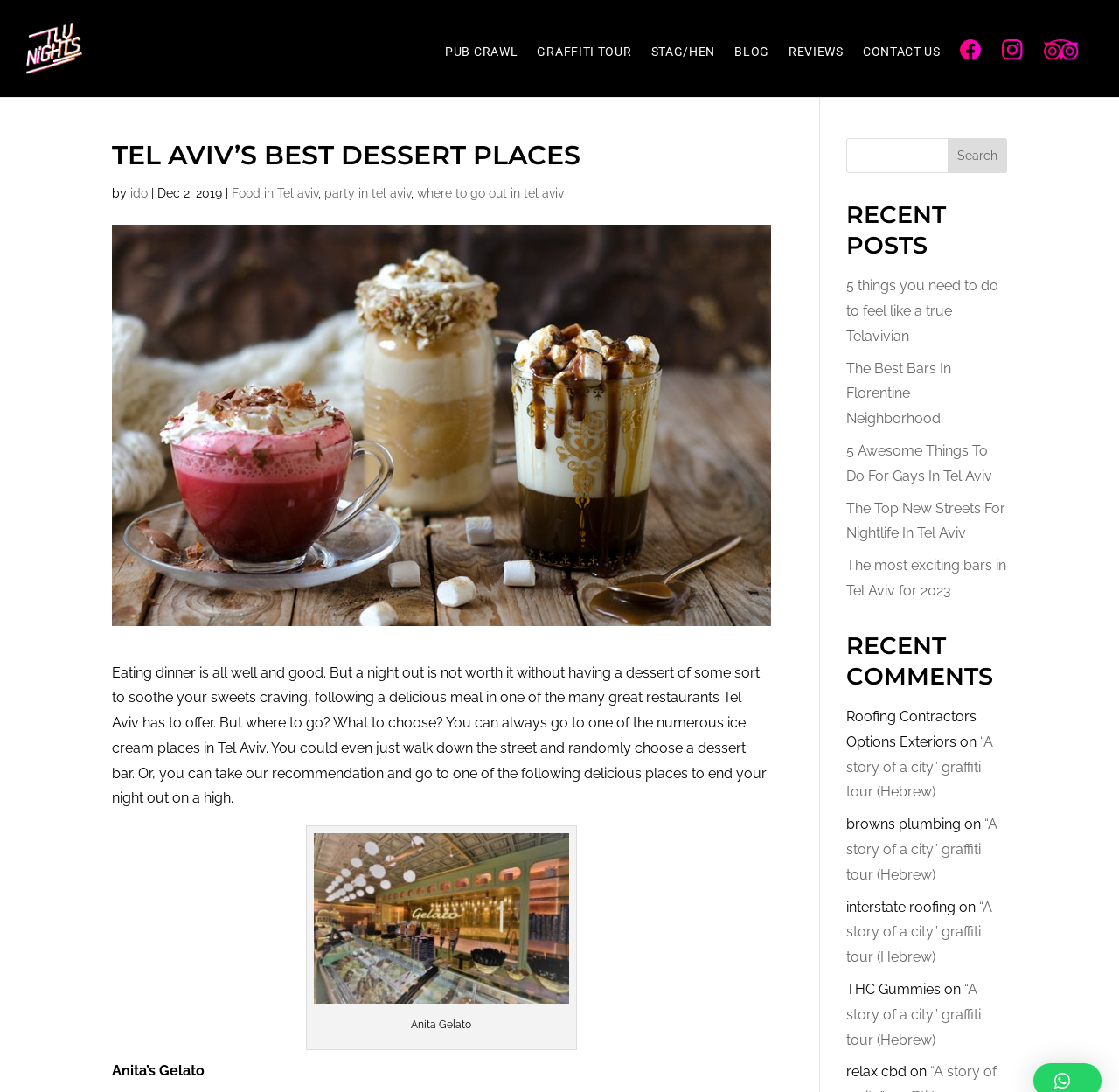Please find the bounding box coordinates of the element's region to be clicked to carry out this instruction: "View the '5 things you need to do to feel like a true Telavivian' post".

[0.756, 0.254, 0.892, 0.315]